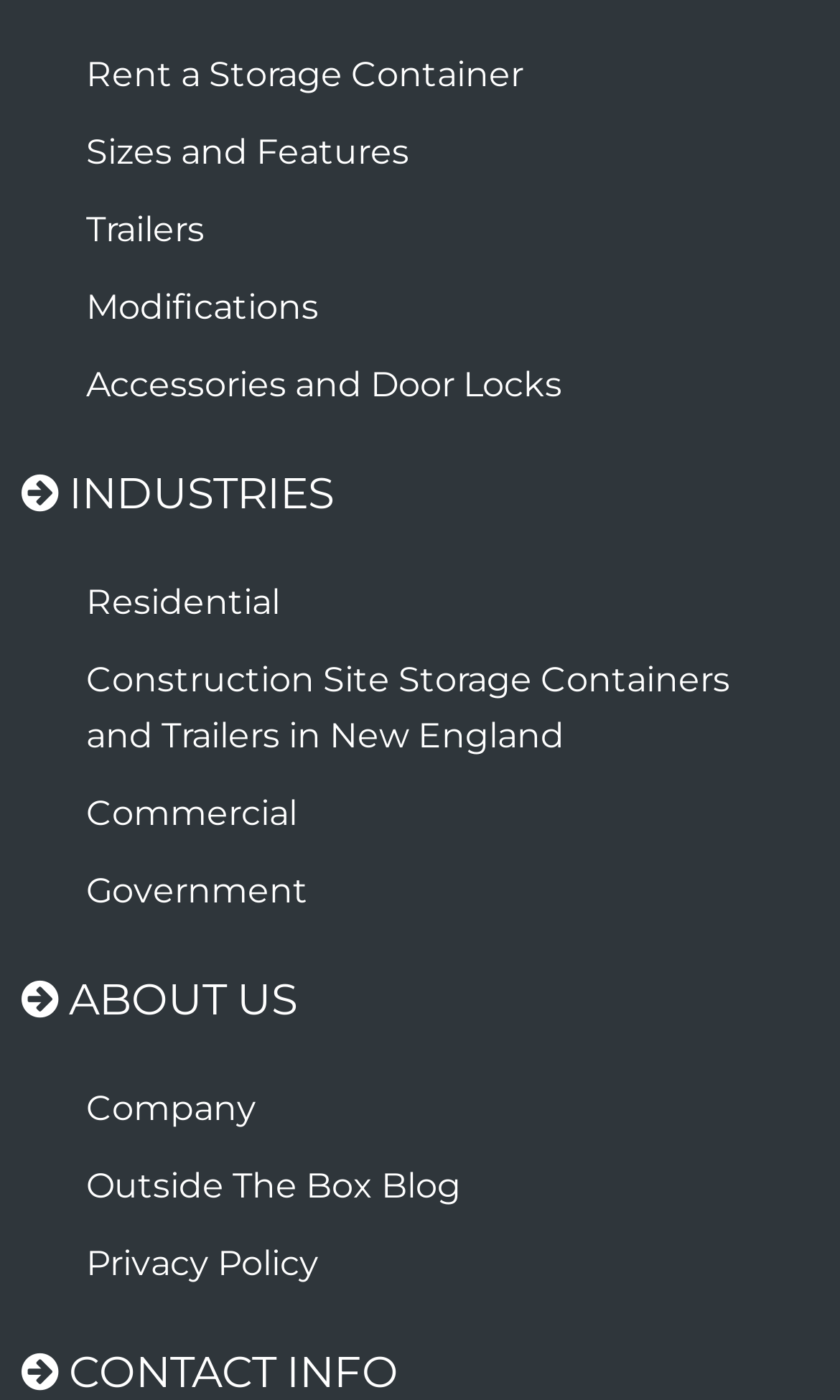Could you specify the bounding box coordinates for the clickable section to complete the following instruction: "Go to the events page"?

None